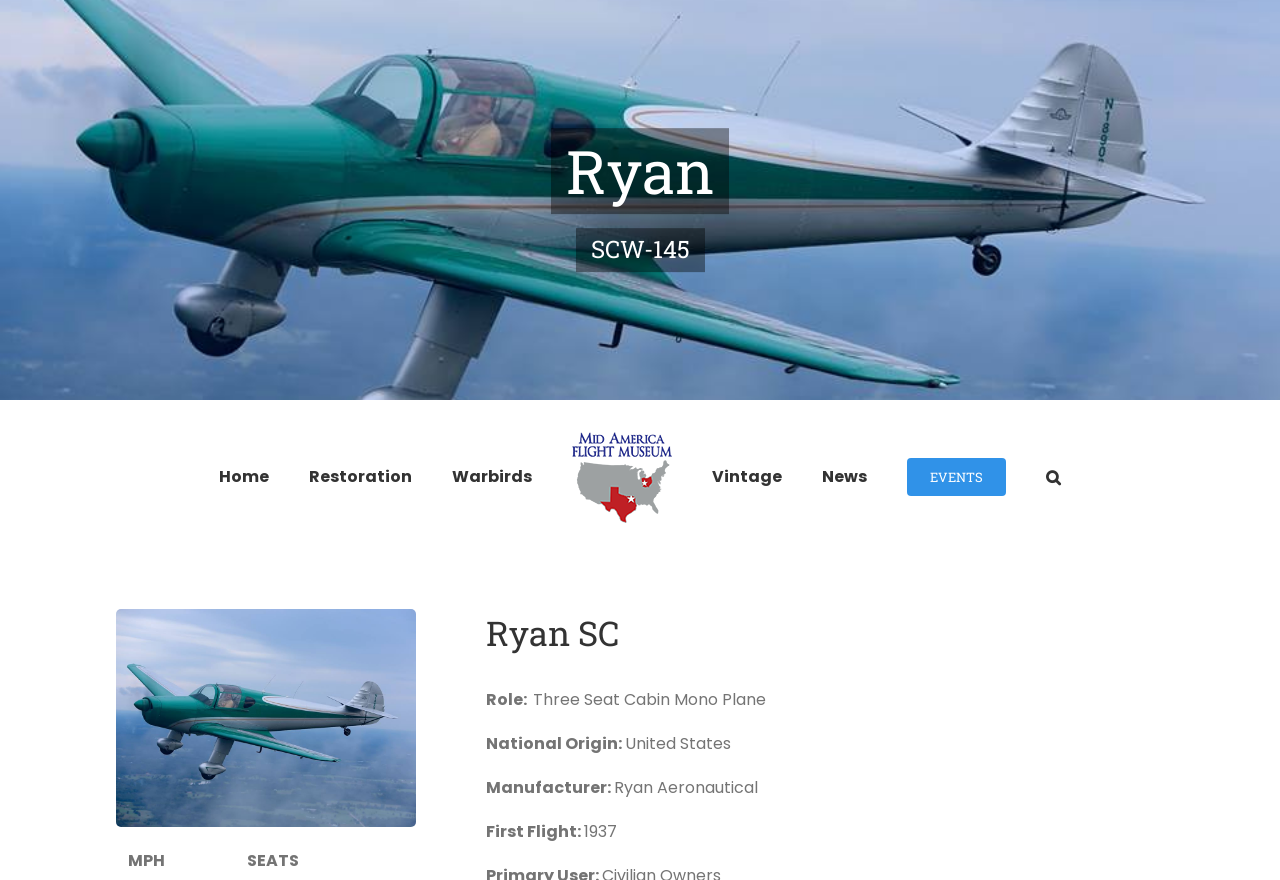Where is the Ryan SC from?
Please elaborate on the answer to the question with detailed information.

I found the answer by looking at the section that describes the Ryan SC, where it says 'National Origin: United States'.